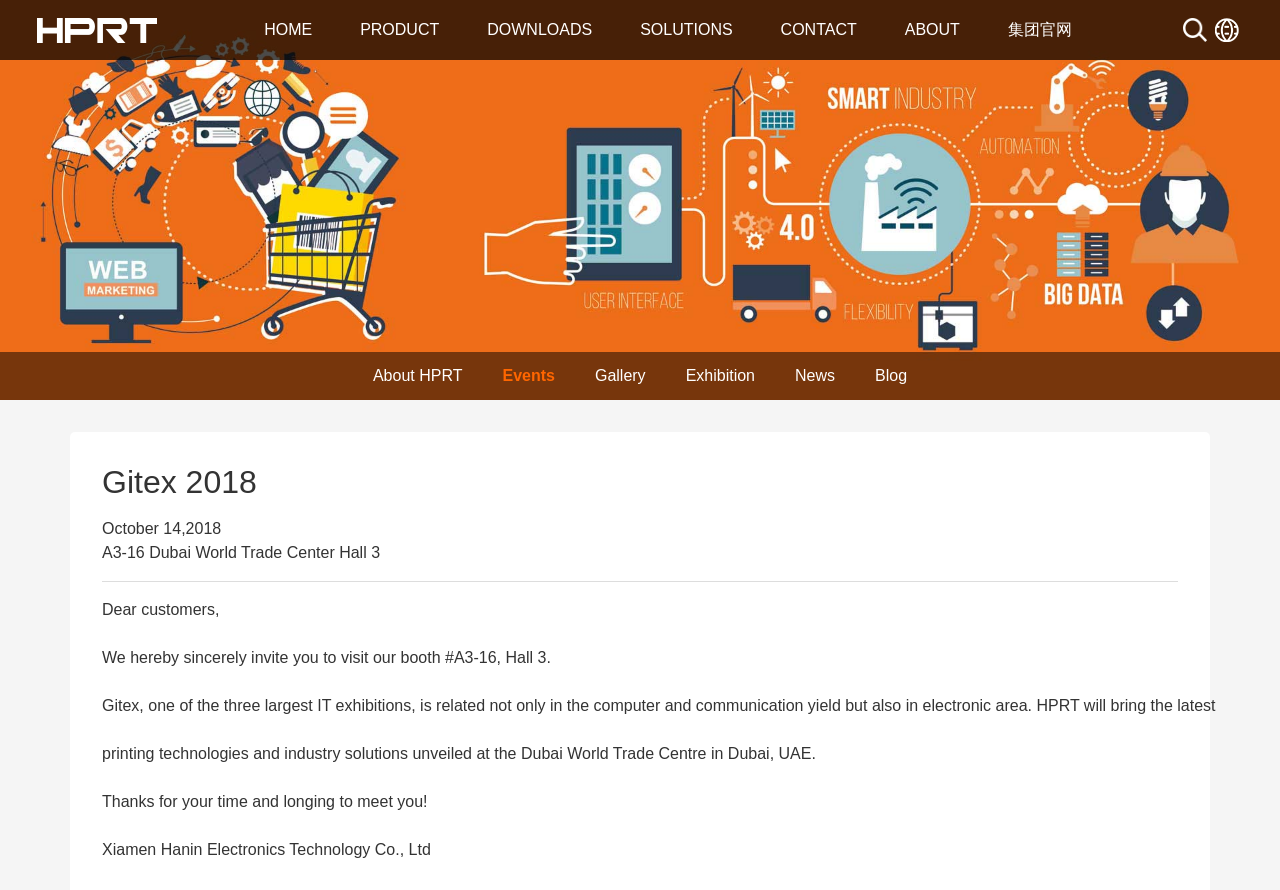Please specify the bounding box coordinates of the clickable region necessary for completing the following instruction: "Check the Exhibition information". The coordinates must consist of four float numbers between 0 and 1, i.e., [left, top, right, bottom].

[0.694, 0.238, 0.844, 0.292]